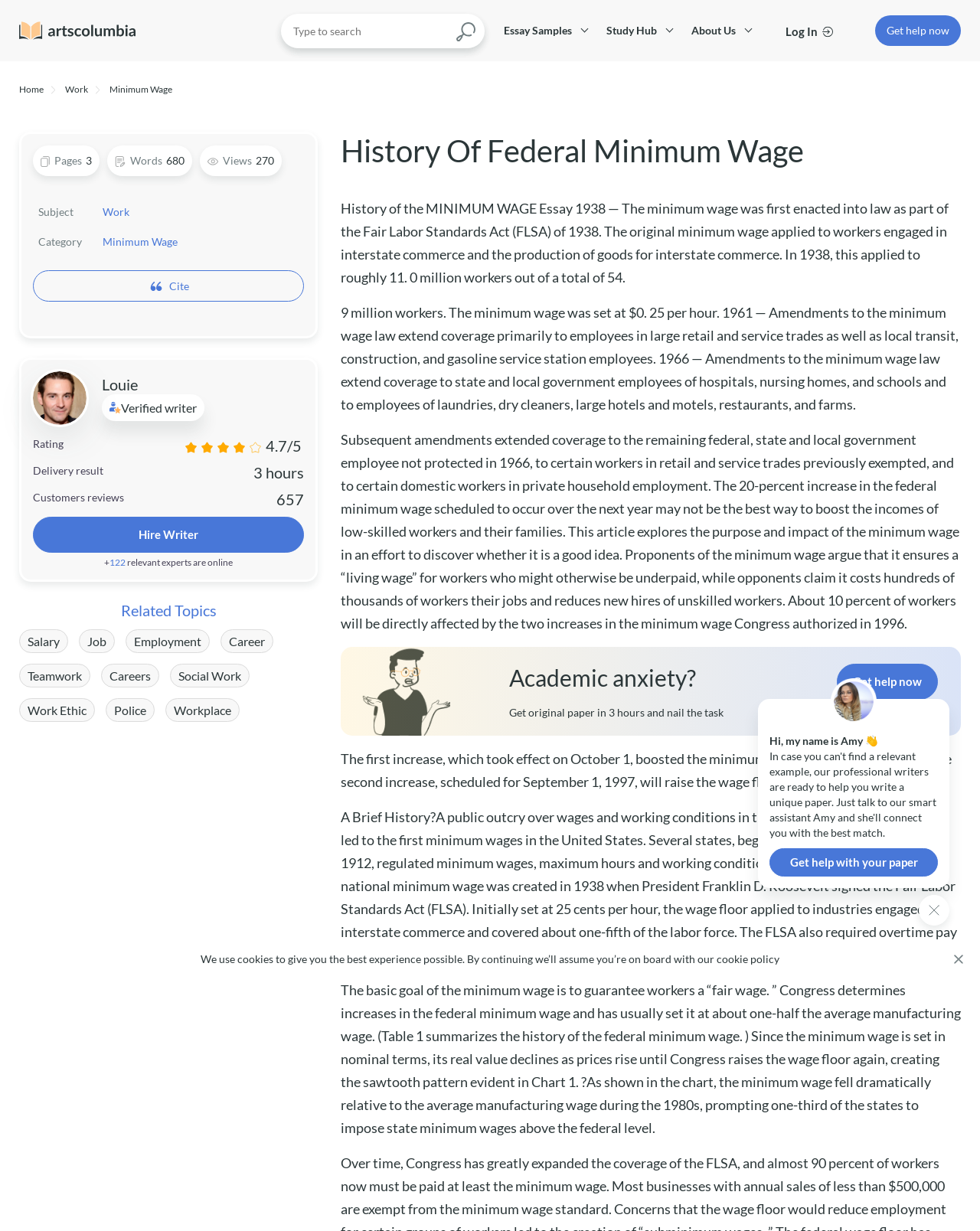Generate a comprehensive description of the webpage content.

This webpage is about the history of the federal minimum wage, specifically providing an essay example on the topic. At the top left corner, there is an Artscolumbia logo, accompanied by a search bar and a search button. On the top right corner, there are links to "About Us", "Log In", and "Home", as well as an image. 

Below the top section, there is a header section with links to "Essay Samples", "Study Hub", and "Minimum Wage". Underneath, there is a section with information about the essay, including the number of pages, words, and views. 

The main content of the webpage is the essay itself, which is divided into several paragraphs. The essay discusses the history of the minimum wage, including its enactment in 1938, amendments in 1961 and 1966, and subsequent changes. It also explores the purpose and impact of the minimum wage, including arguments for and against it.

On the right side of the webpage, there is a section with a heading "Related Topics", which lists links to related topics such as "Salary", "Job", "Employment", and "Career". 

At the bottom of the webpage, there is a section with a call-to-action, encouraging users to get help with their academic tasks. There is also a notice about the use of cookies and a link to the cookie policy. A "close" button is located at the bottom right corner.